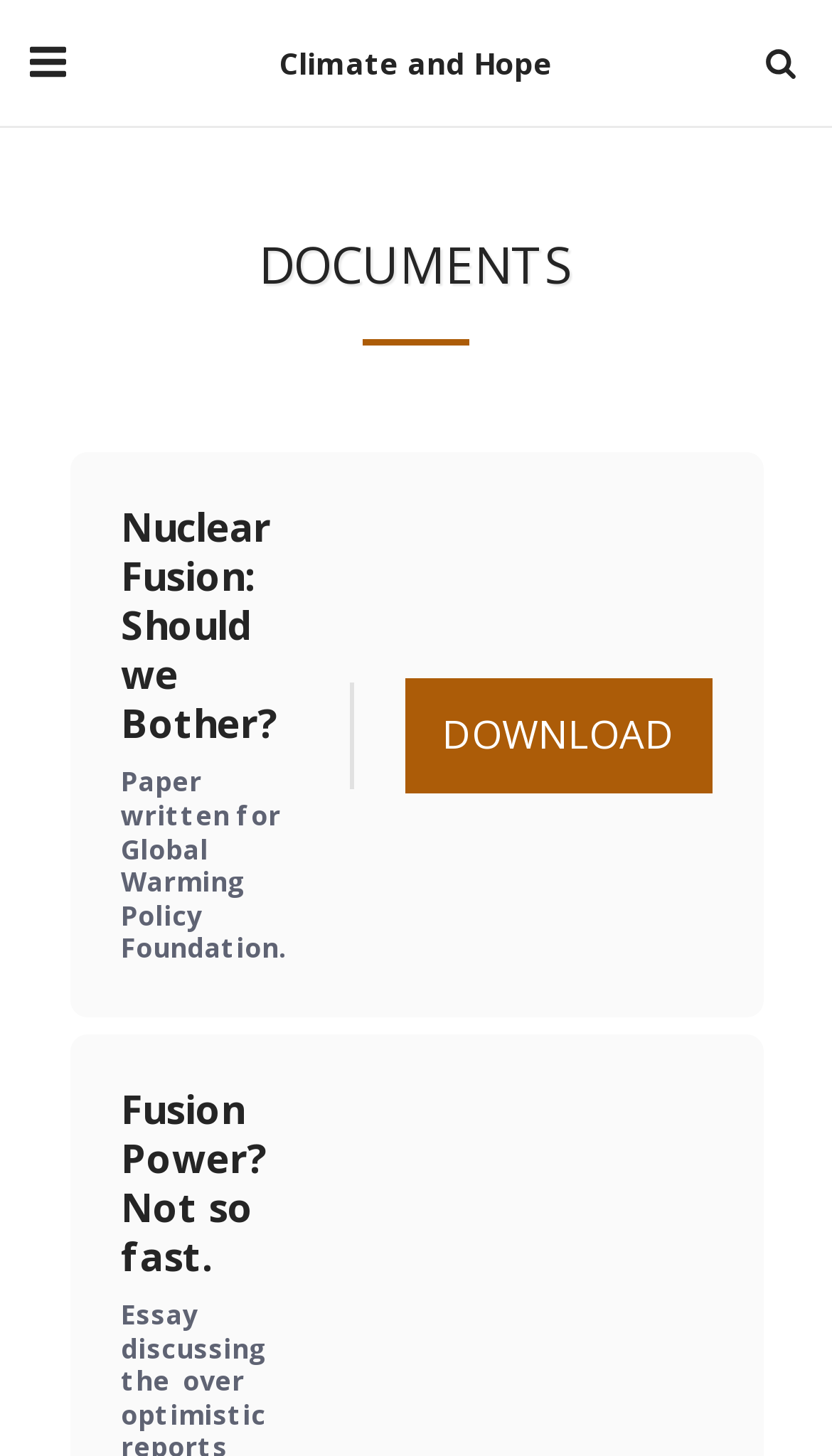Respond to the following question with a brief word or phrase:
How many documents are listed?

3